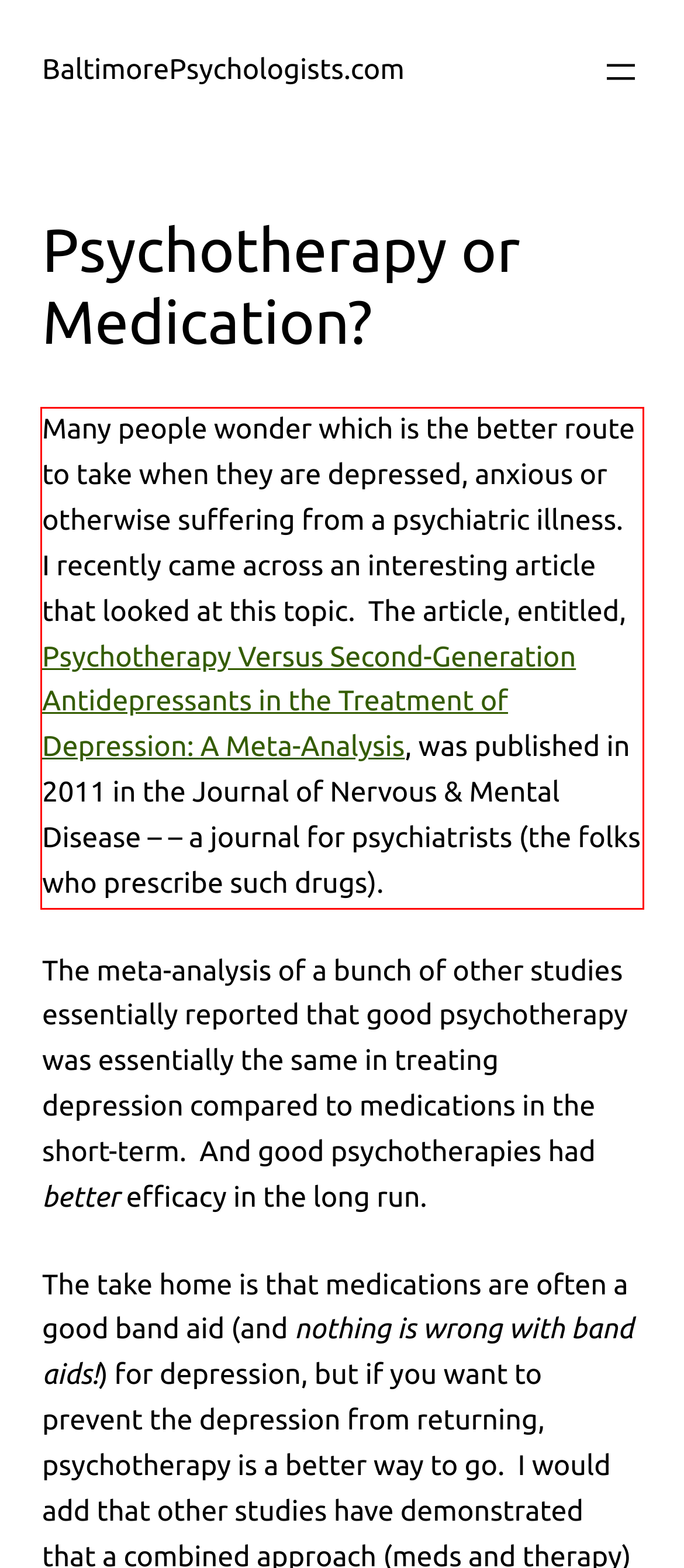Please look at the webpage screenshot and extract the text enclosed by the red bounding box.

Many people wonder which is the better route to take when they are depressed, anxious or otherwise suffering from a psychiatric illness. I recently came across an interesting article that looked at this topic. The article, entitled, Psychotherapy Versus Second-Generation Antidepressants in the Treatment of Depression: A Meta-Analysis, was published in 2011 in the Journal of Nervous & Mental Disease – – a journal for psychiatrists (the folks who prescribe such drugs).